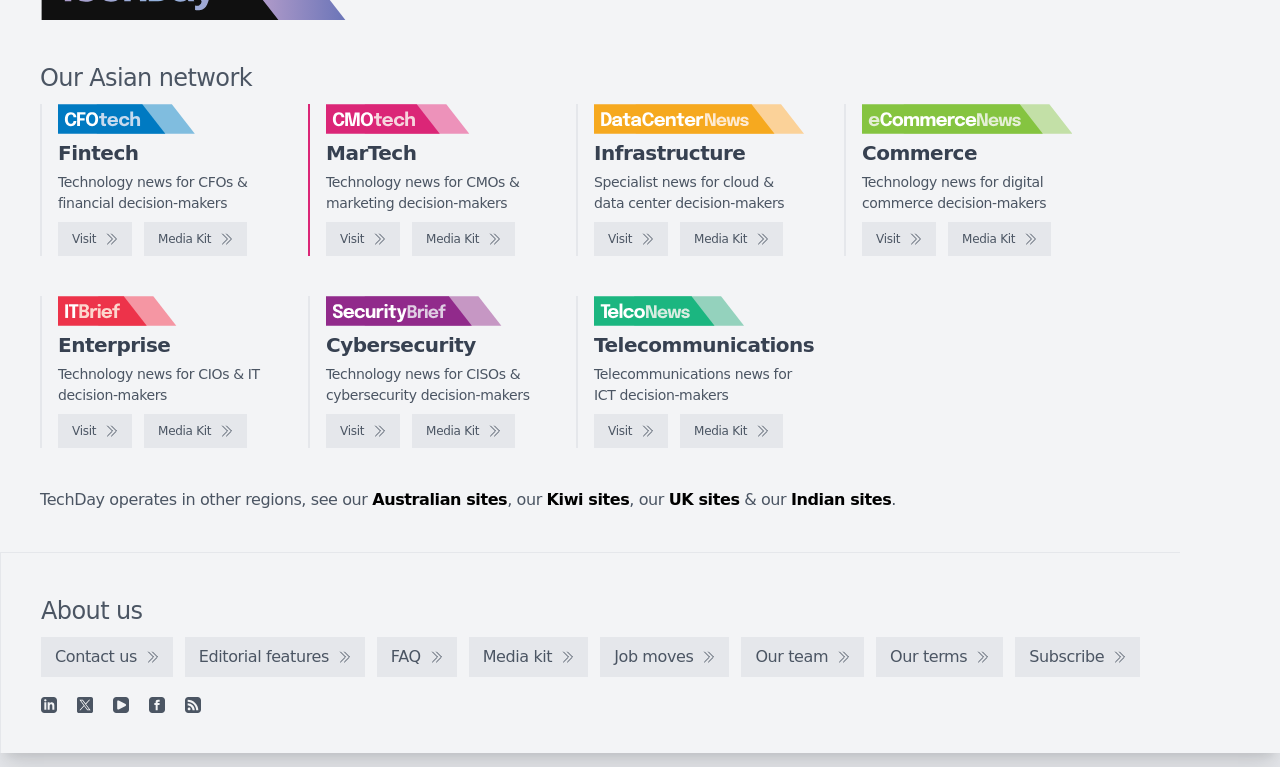Using the description "UK sites", predict the bounding box of the relevant HTML element.

[0.522, 0.639, 0.578, 0.664]